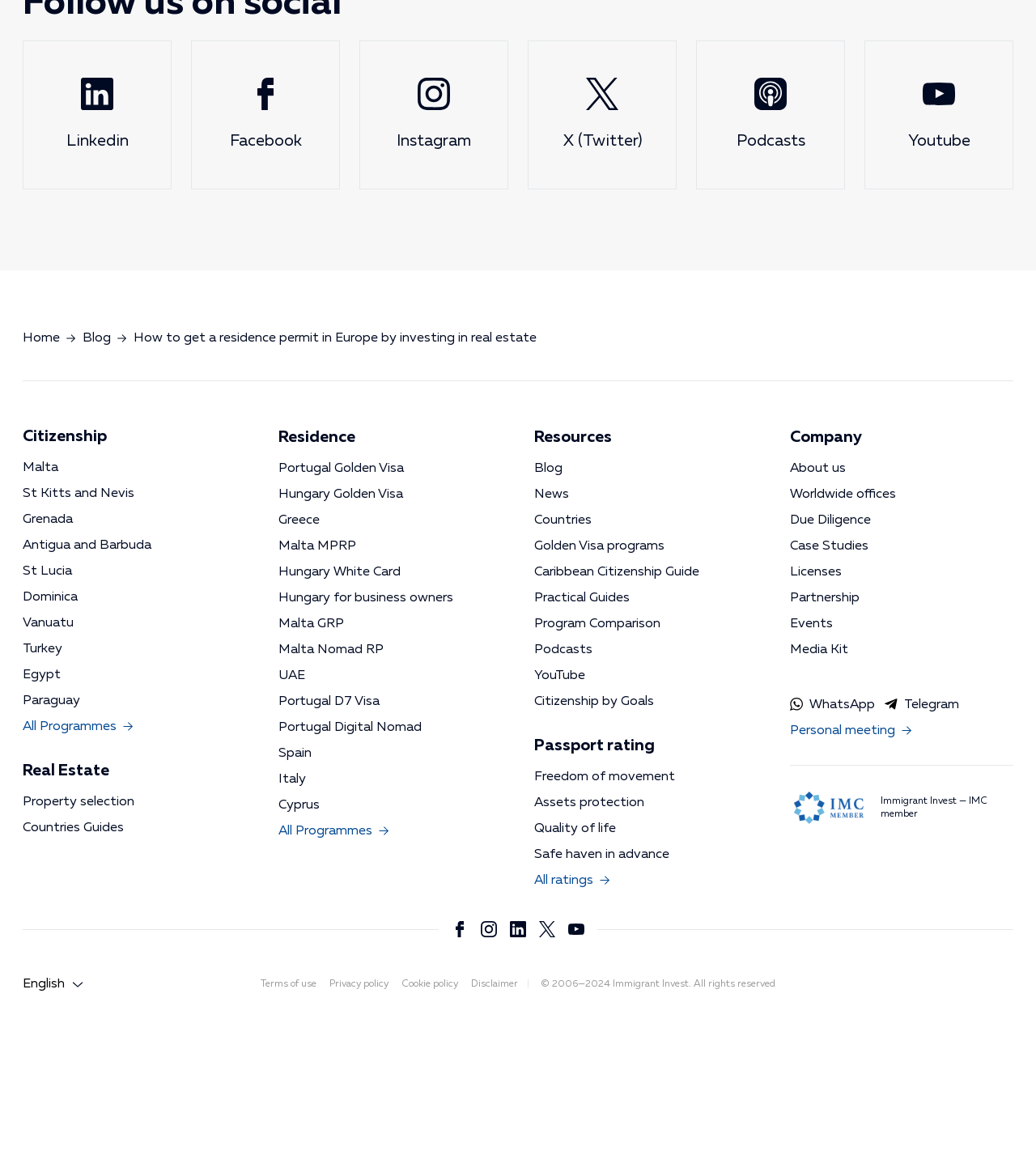Give a short answer using one word or phrase for the question:
What is the company name mentioned on the webpage?

Immigrant Invest